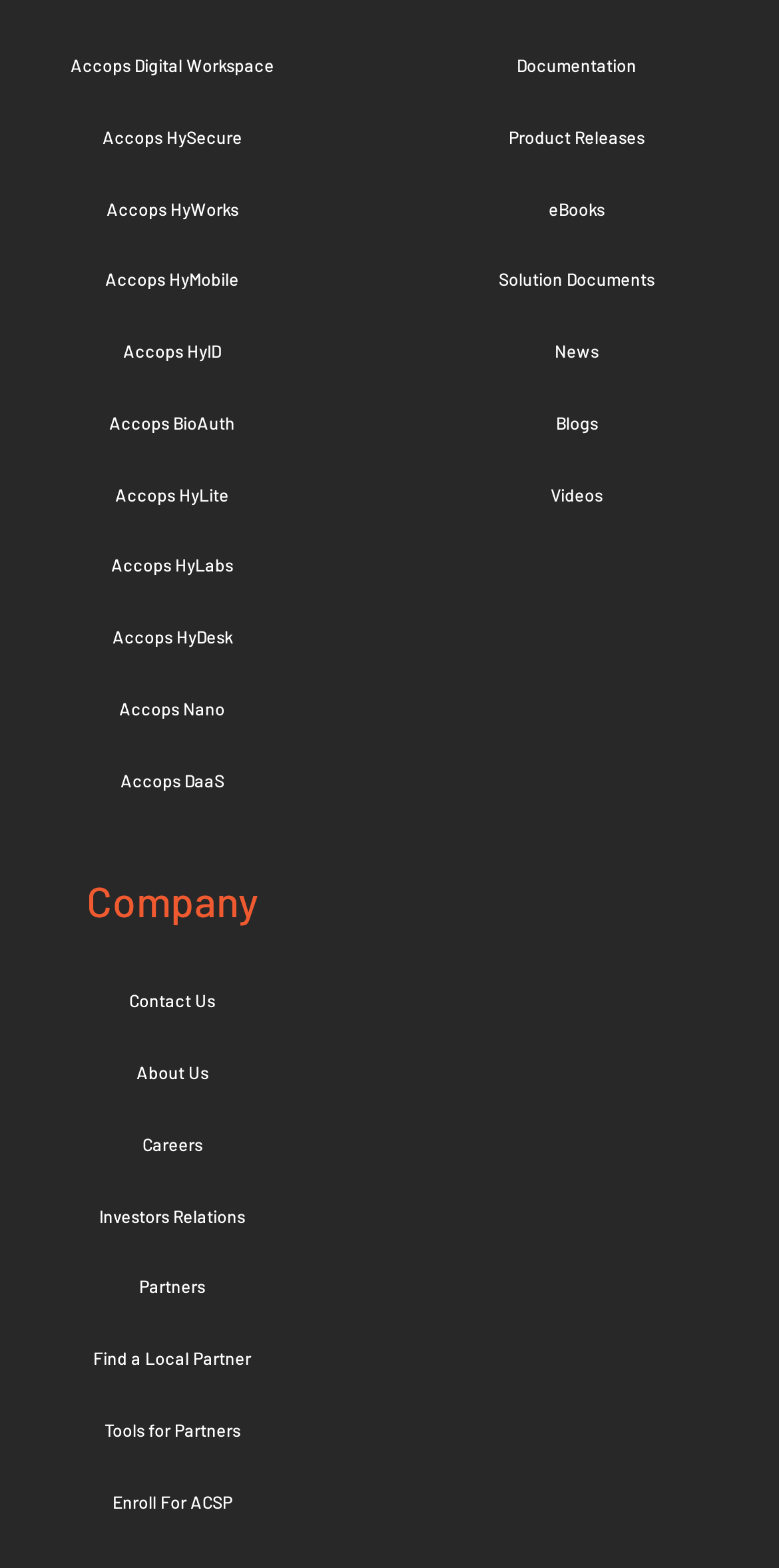What is the first product listed?
Can you provide a detailed and comprehensive answer to the question?

The first product listed is 'Accops Digital Workspace' which is a link located at the top left of the webpage with a bounding box of [0.09, 0.034, 0.352, 0.048].